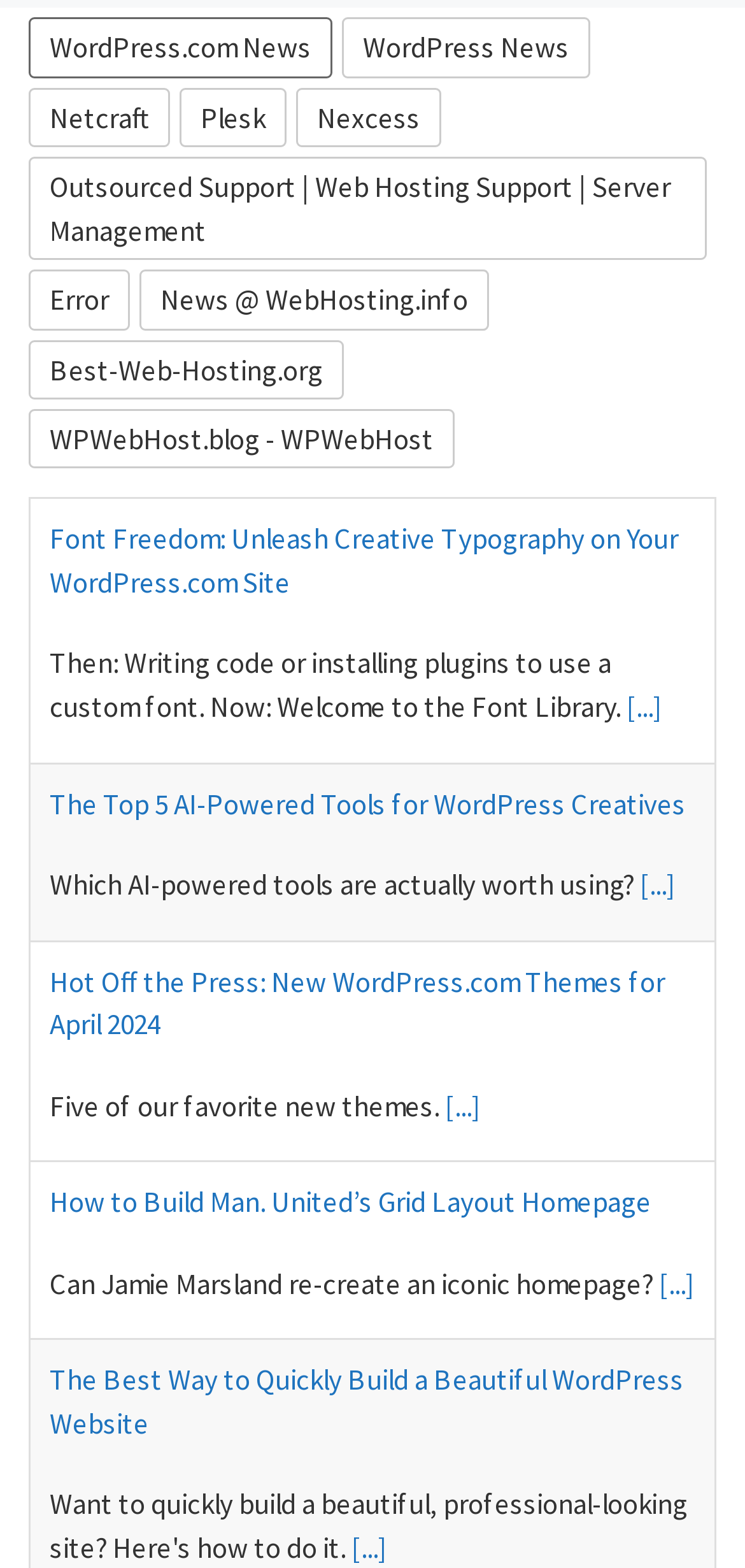Find the bounding box coordinates for the element that must be clicked to complete the instruction: "Read about the top 5 AI-powered tools for WordPress creatives". The coordinates should be four float numbers between 0 and 1, indicated as [left, top, right, bottom].

[0.067, 0.924, 0.921, 0.947]